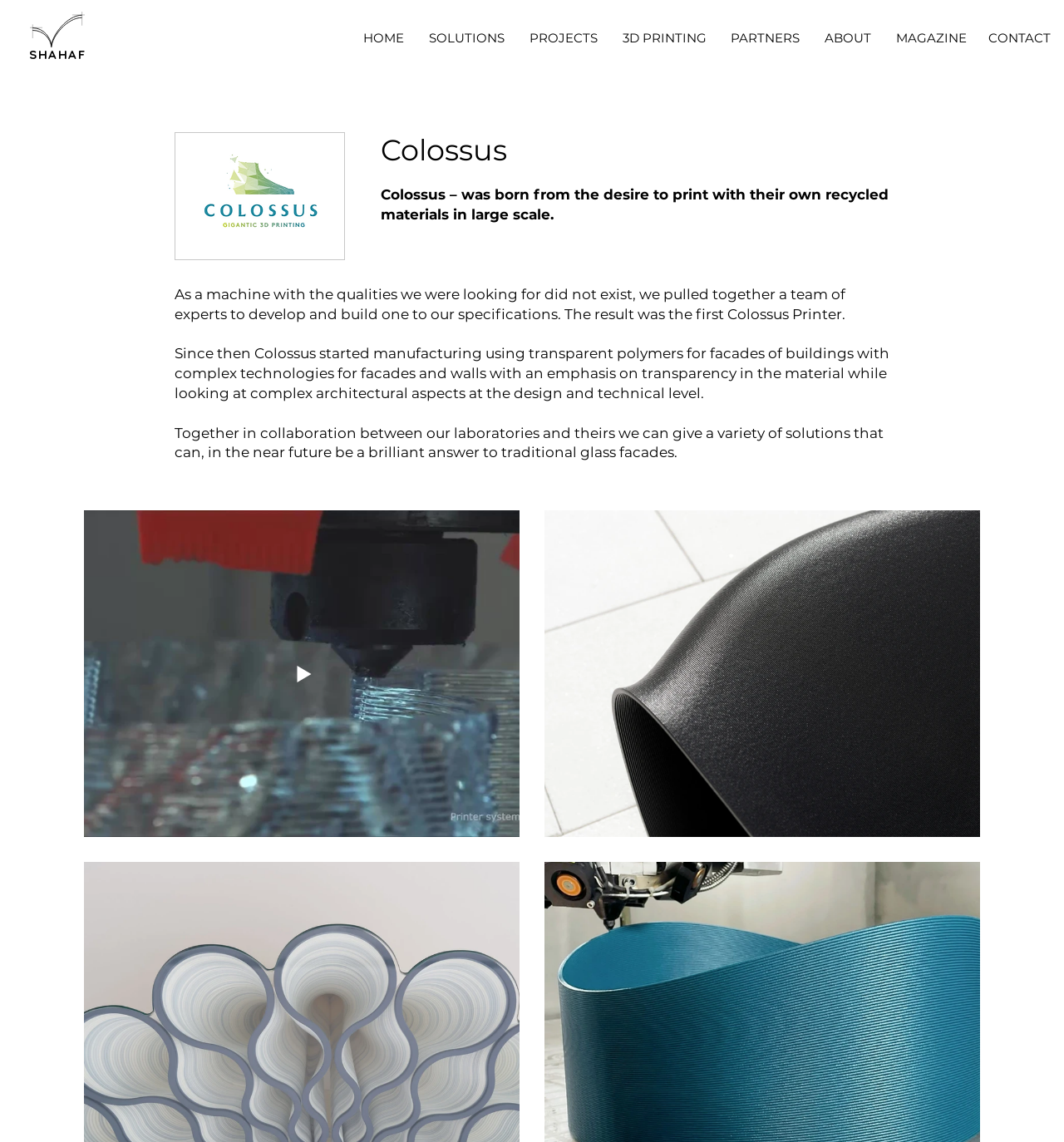Using the provided element description: "3D PRINTING", identify the bounding box coordinates. The coordinates should be four floats between 0 and 1 in the order [left, top, right, bottom].

[0.576, 0.023, 0.672, 0.043]